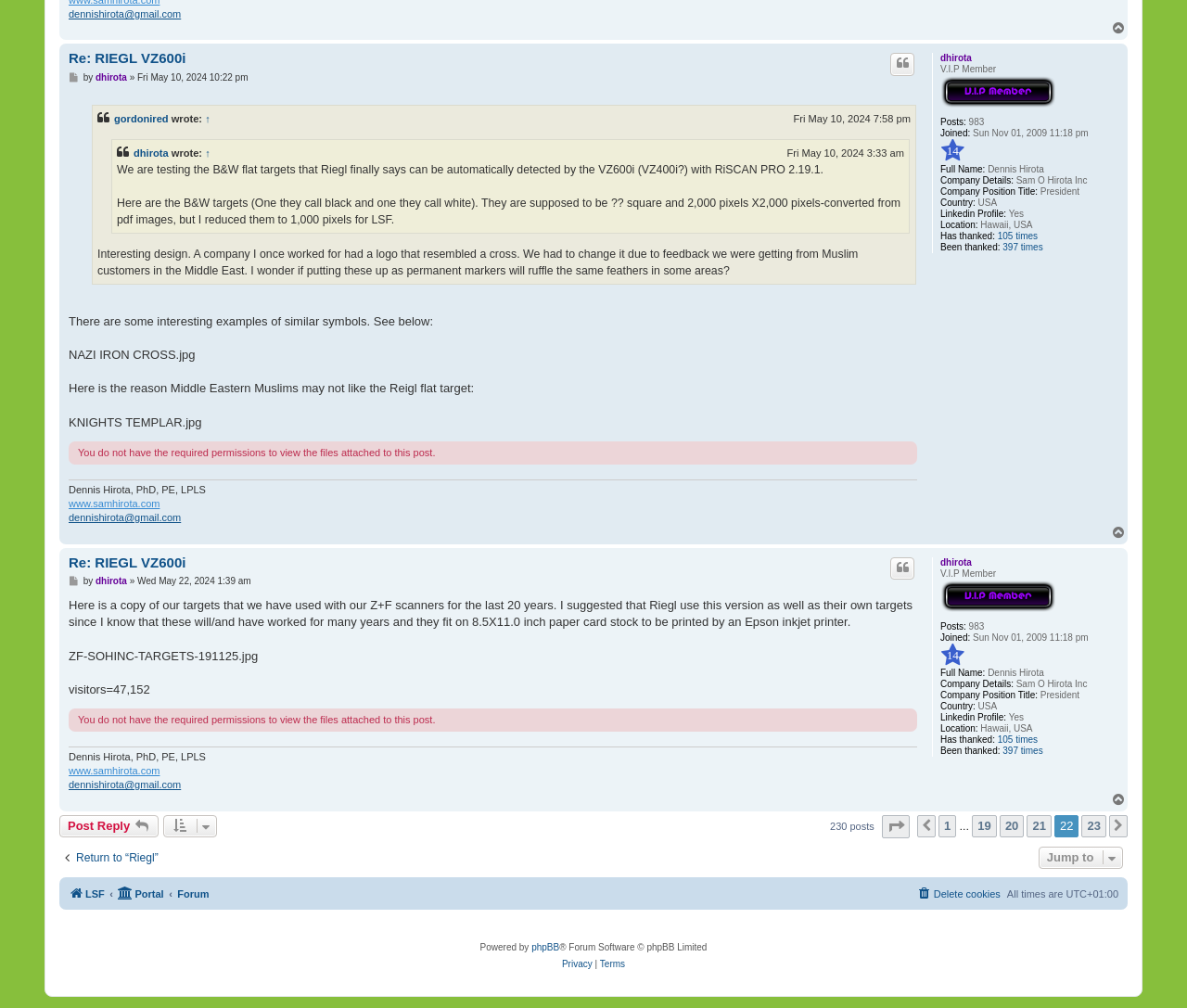Pinpoint the bounding box coordinates of the clickable area needed to execute the instruction: "Email for a free quote and conversation". The coordinates should be specified as four float numbers between 0 and 1, i.e., [left, top, right, bottom].

None